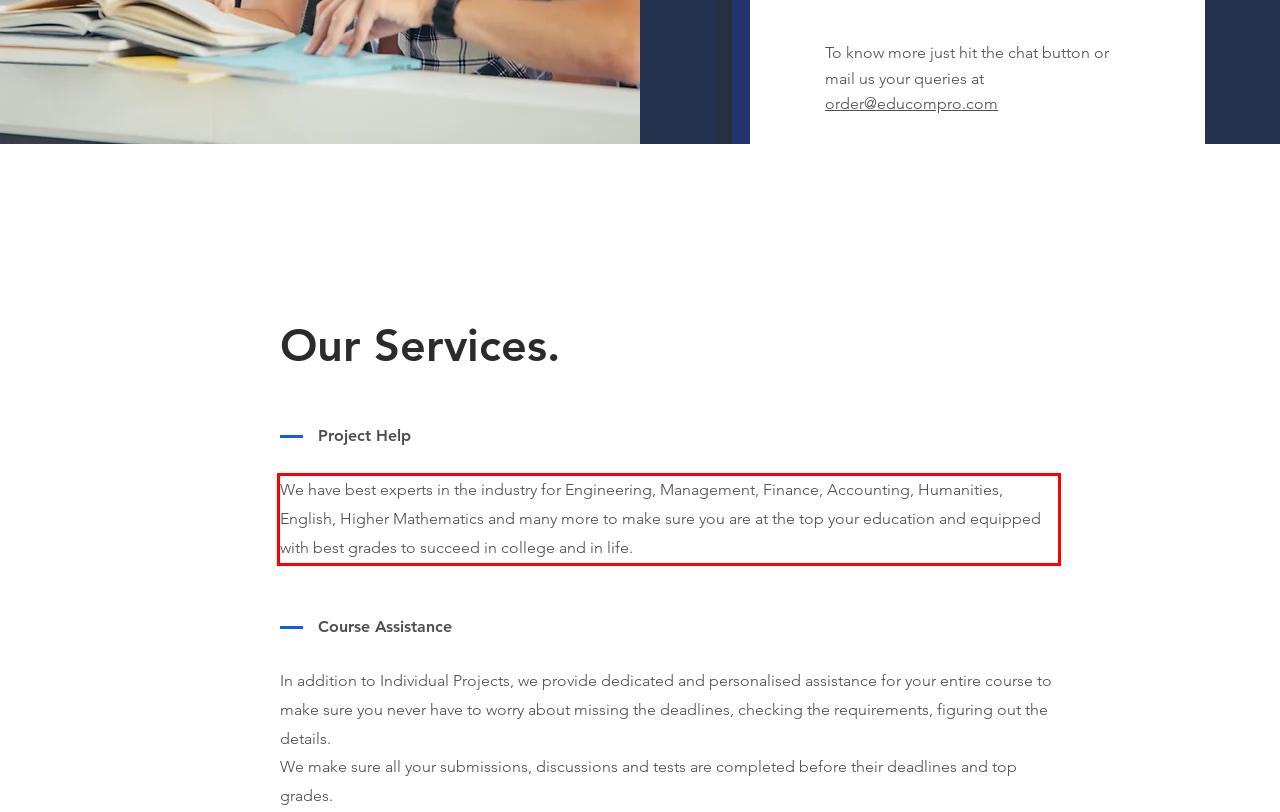Examine the screenshot of the webpage, locate the red bounding box, and perform OCR to extract the text contained within it.

We have best experts in the industry for Engineering, Management, Finance, Accounting, Humanities, English, Higher Mathematics and many more to make sure you are at the top your education and equipped with best grades to succeed in college and in life.